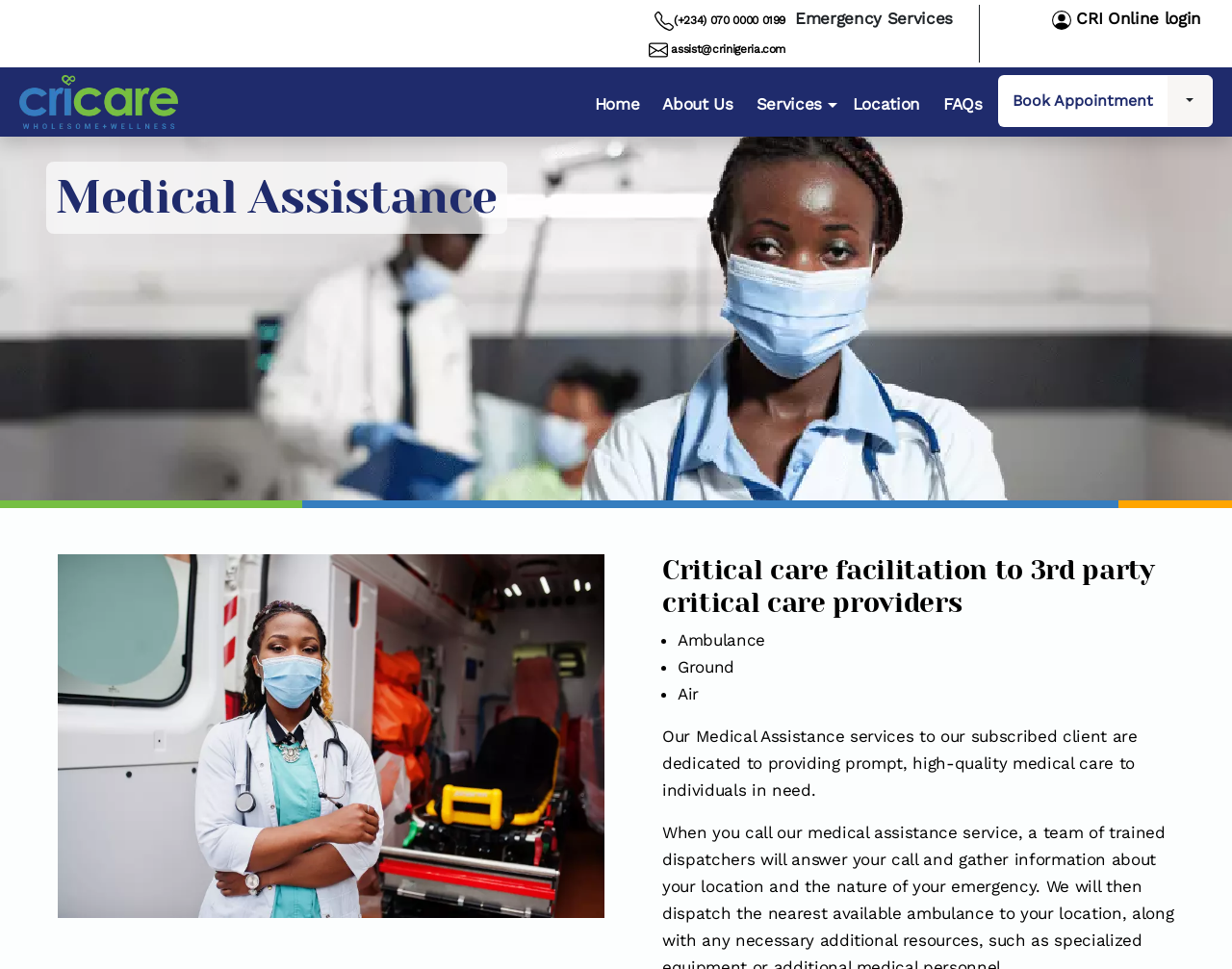Construct a comprehensive description capturing every detail on the webpage.

The webpage is about CRI Nigeria, a medical assistance organization. At the top, there are two phone numbers and an email address, (+234) 070 0000 0199 and assist@crinigeria.com, respectively, positioned side by side. Below them, there is a link to "Emergency Services" and another link to "CRI Online login" at the top right corner.

On the left side, there is a logo, represented by an image, with a link below it. The main navigation menu is located horizontally across the page, consisting of links to "Home", "About Us", "Services", "Location", and "FAQs". The "Services" link has a dropdown menu.

Below the navigation menu, there is a prominent heading "Medical Assistance" with a large image to its right. The image takes up most of the right side of the page. Below the heading, there is a subheading that describes the organization's critical care facilitation services.

Under the subheading, there is a list of three medical transportation services: Ambulance, Ground, and Air, each marked with a bullet point. Below the list, there is a paragraph of text that describes the organization's medical assistance services, emphasizing prompt and high-quality medical care.

At the bottom right corner, there are two buttons: "Book Appointment" and "Toggle Dropdown".